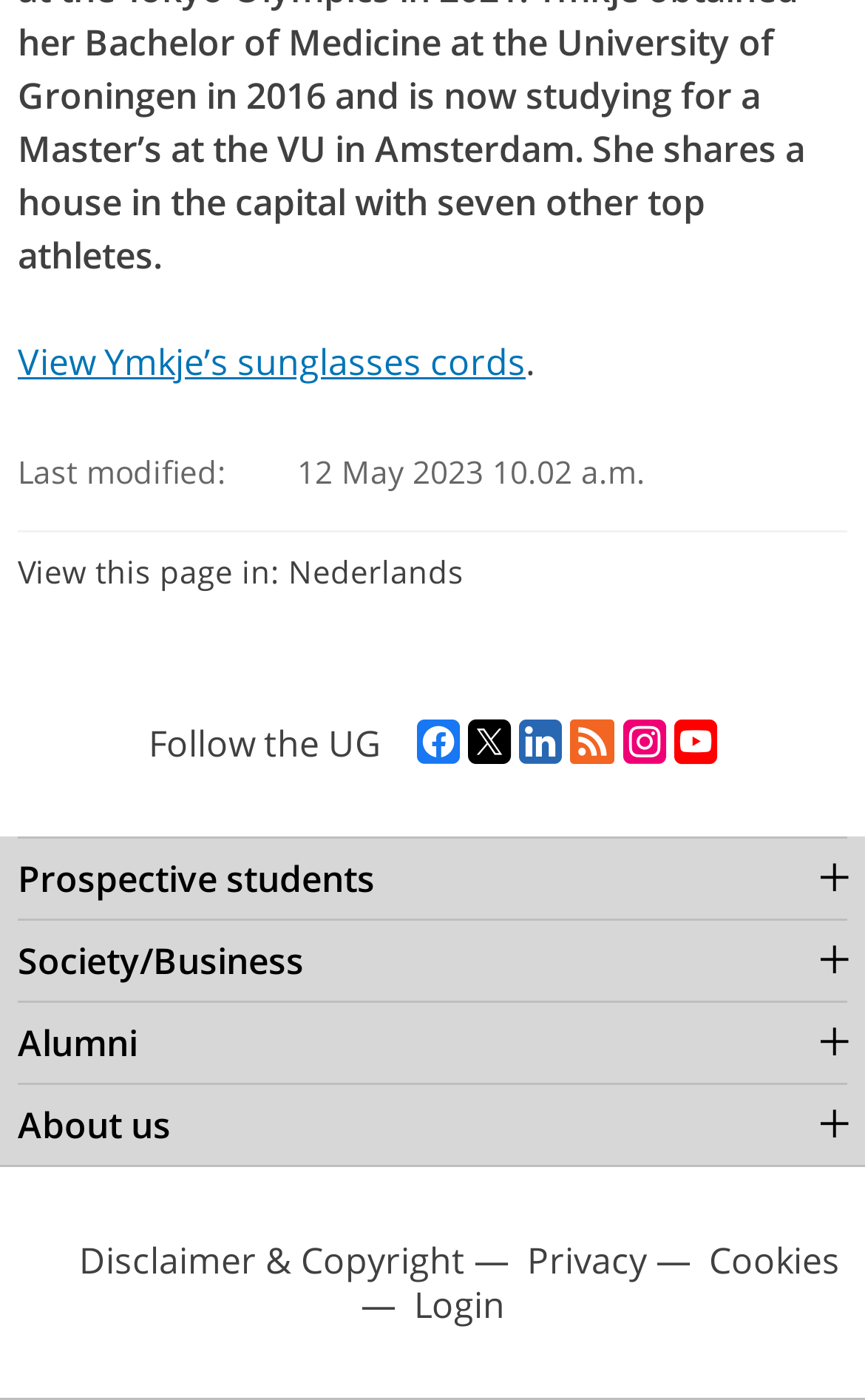Extract the bounding box coordinates of the UI element described: "Alumni". Provide the coordinates in the format [left, top, right, bottom] with values ranging from 0 to 1.

[0.021, 0.715, 0.979, 0.773]